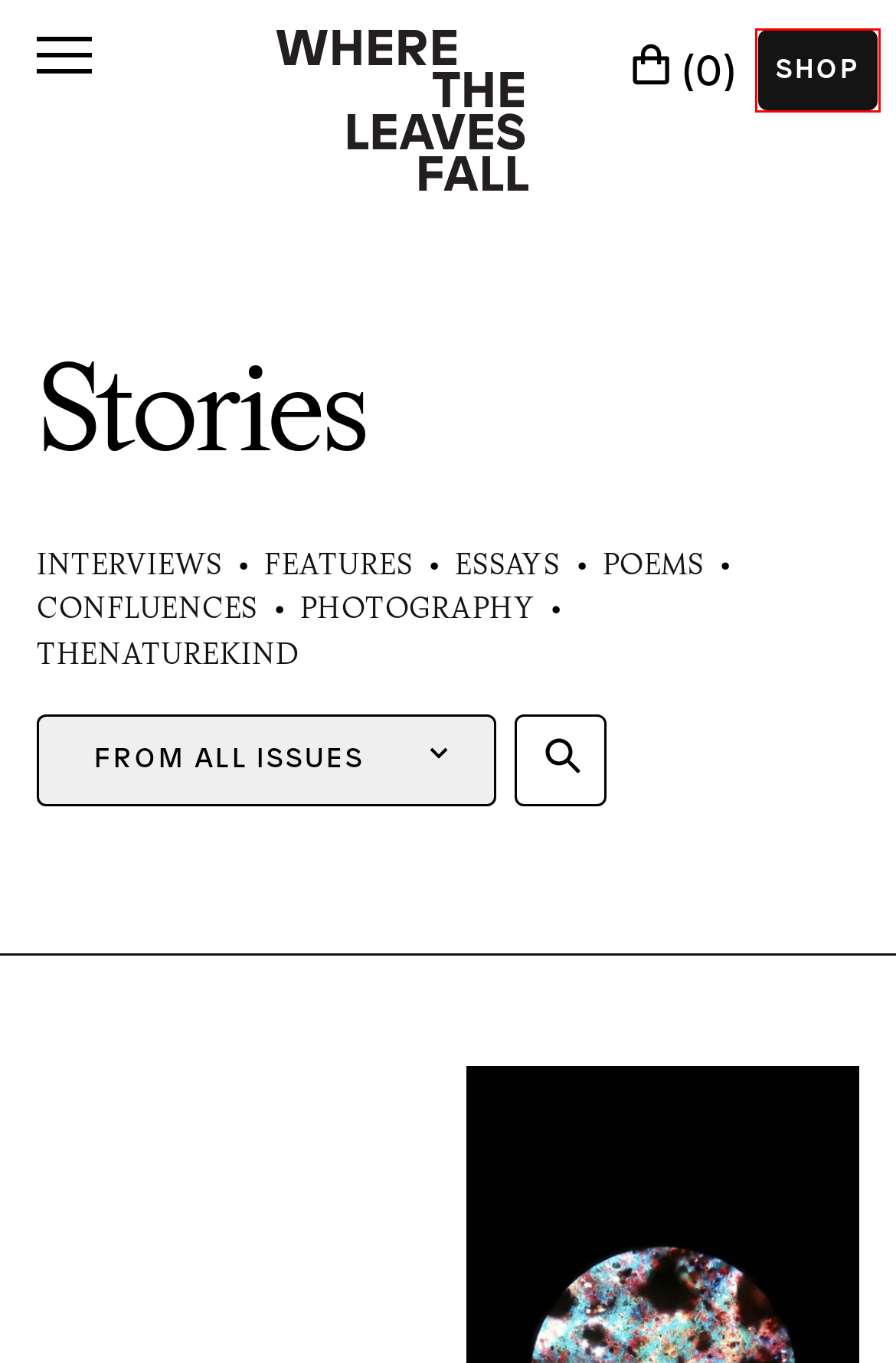You are provided with a screenshot of a webpage that includes a red rectangle bounding box. Please choose the most appropriate webpage description that matches the new webpage after clicking the element within the red bounding box. Here are the candidates:
A. The Field Beyond | Where the Leaves Fall
B. Through the Keyhole | Where the Leaves Fall
C. Crossing Borders. From London to Gotland. | Where the Leaves Fall
D. Food Identity | Where the Leaves Fall
E. Haiku | Where the Leaves Fall
F. Shop | Where the Leaves Fall
G. Where the Leaves Fall
H. End of Life Environmentalism | Where the Leaves Fall

F